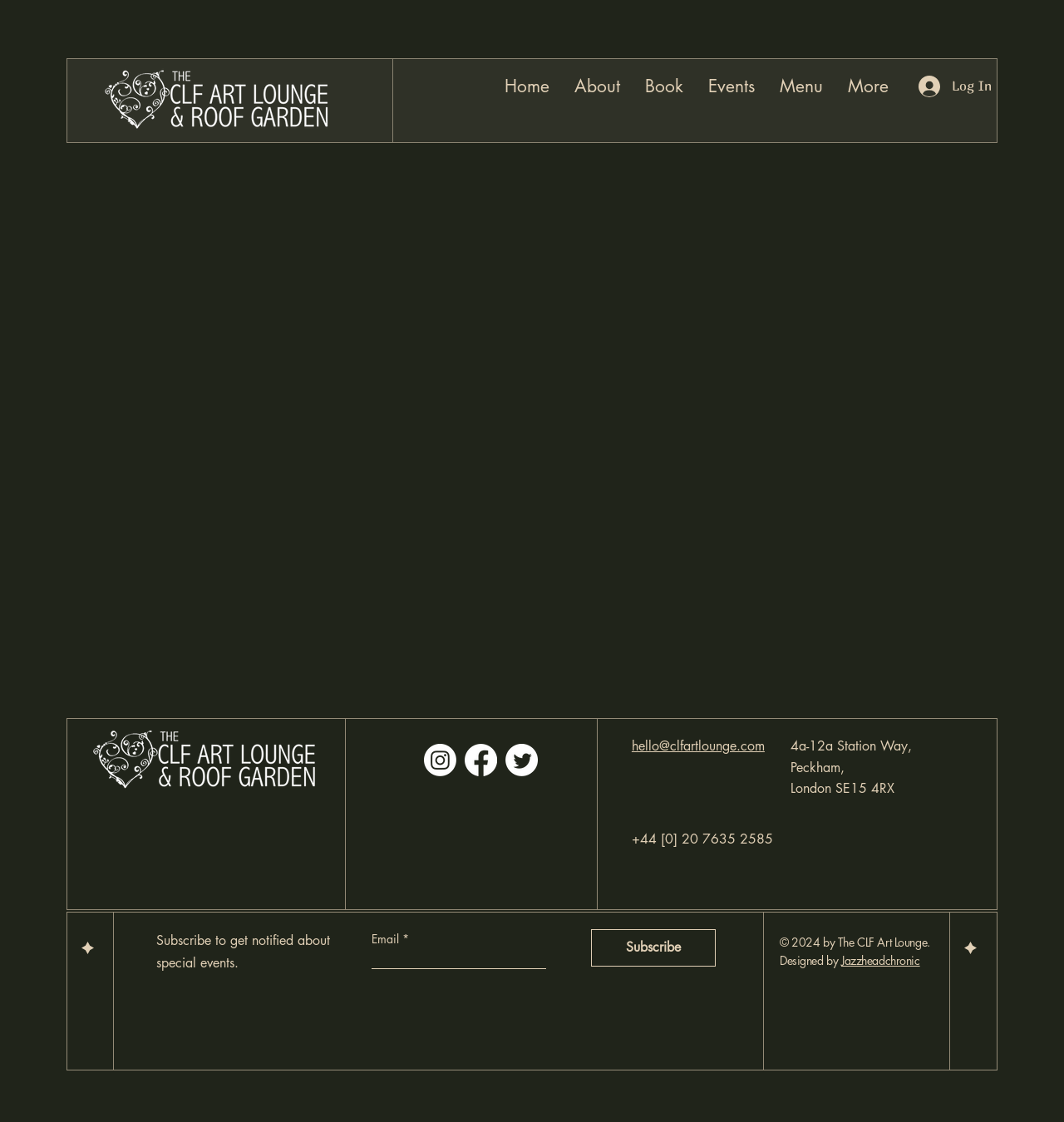Determine the bounding box for the UI element as described: "hello@clfartlounge.com". The coordinates should be represented as four float numbers between 0 and 1, formatted as [left, top, right, bottom].

[0.594, 0.657, 0.719, 0.672]